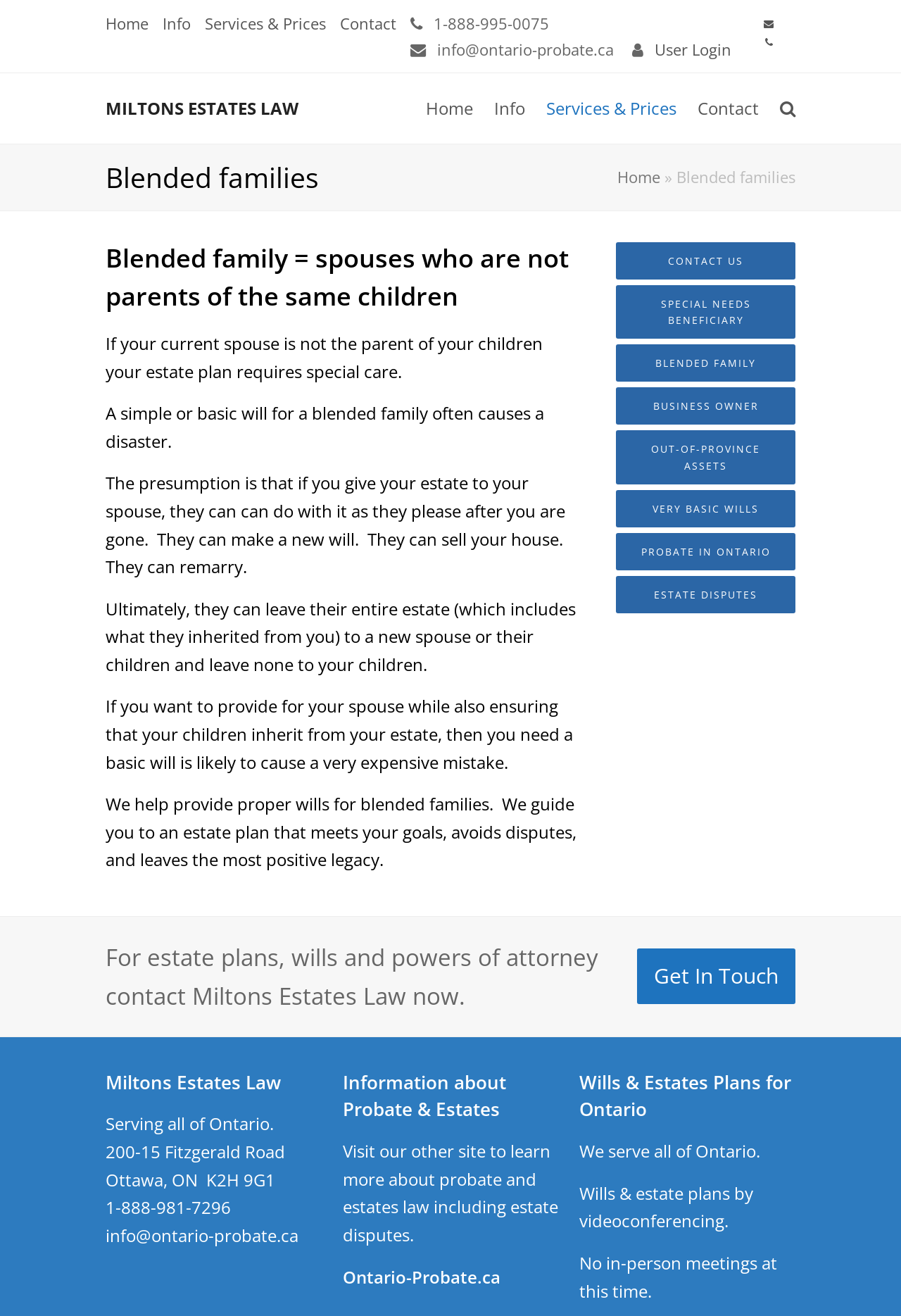Please mark the clickable region by giving the bounding box coordinates needed to complete this instruction: "Contact us through phone".

[0.477, 0.01, 0.61, 0.026]